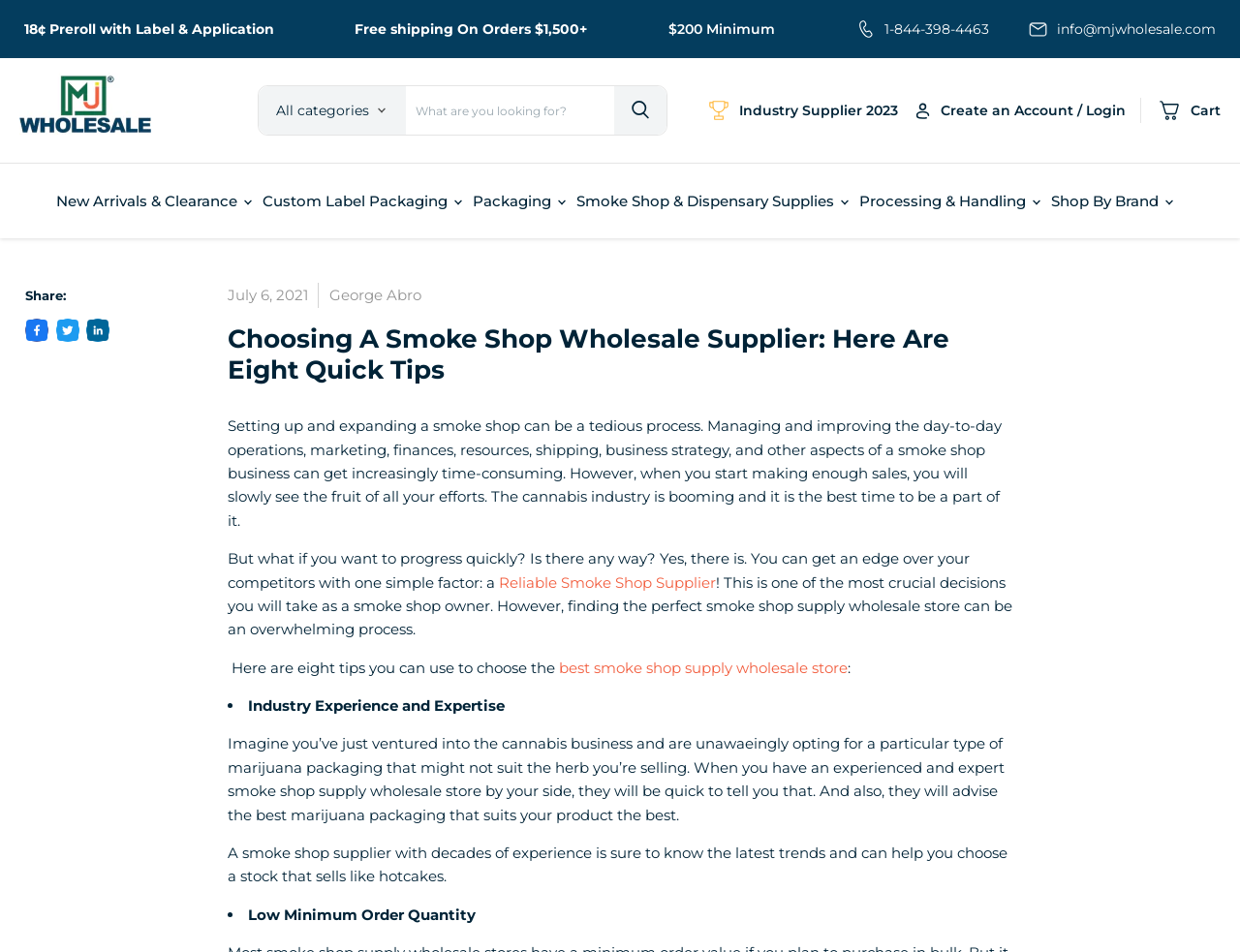Use the information in the screenshot to answer the question comprehensively: How many tips are provided to choose a smoke shop supplier?

The webpage provides eight tips to choose a smoke shop supplier, which are listed in the article, helping customers make an informed decision when selecting a supplier.